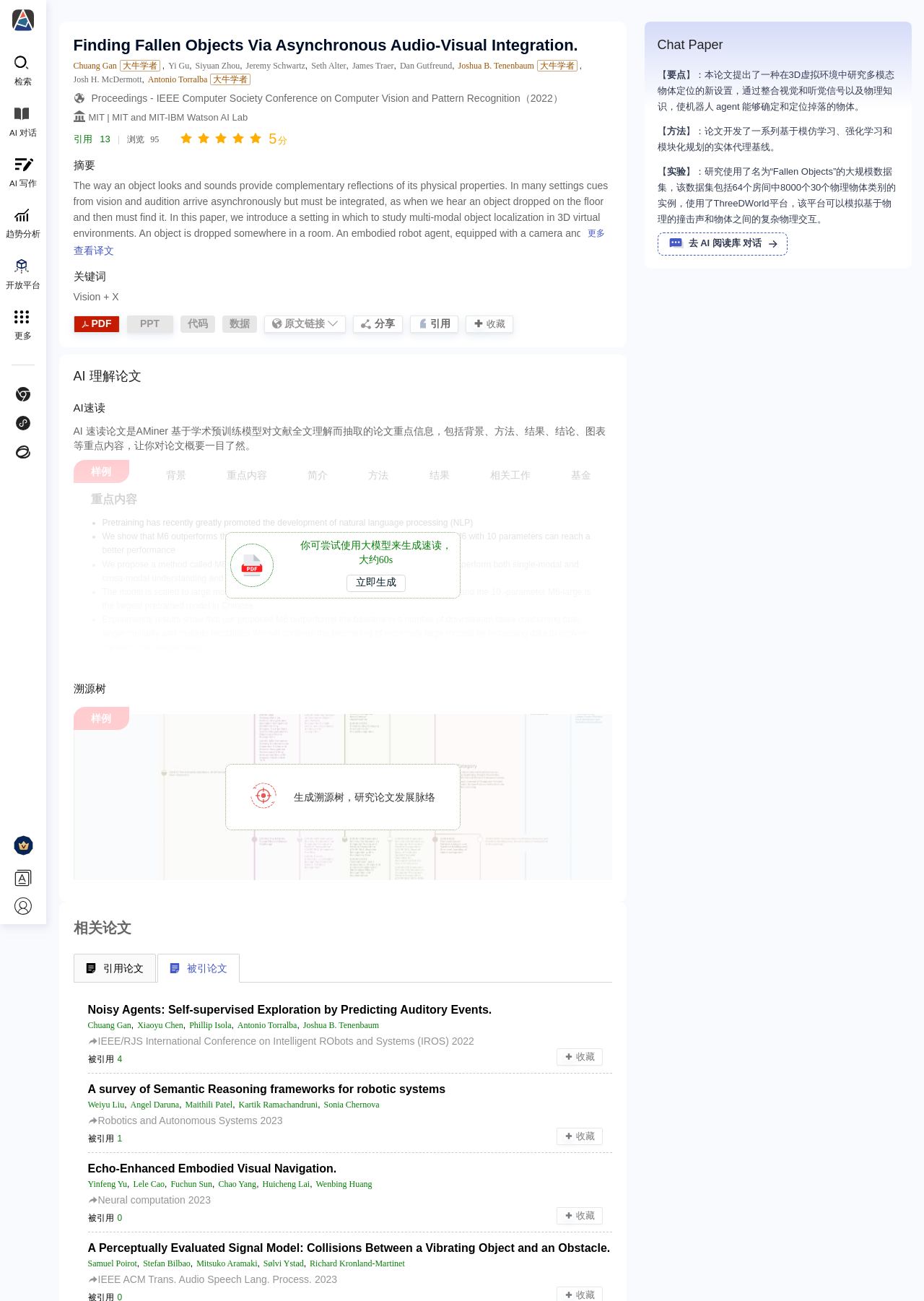Locate the bounding box coordinates of the element I should click to achieve the following instruction: "click the button to collect".

[0.504, 0.242, 0.555, 0.256]